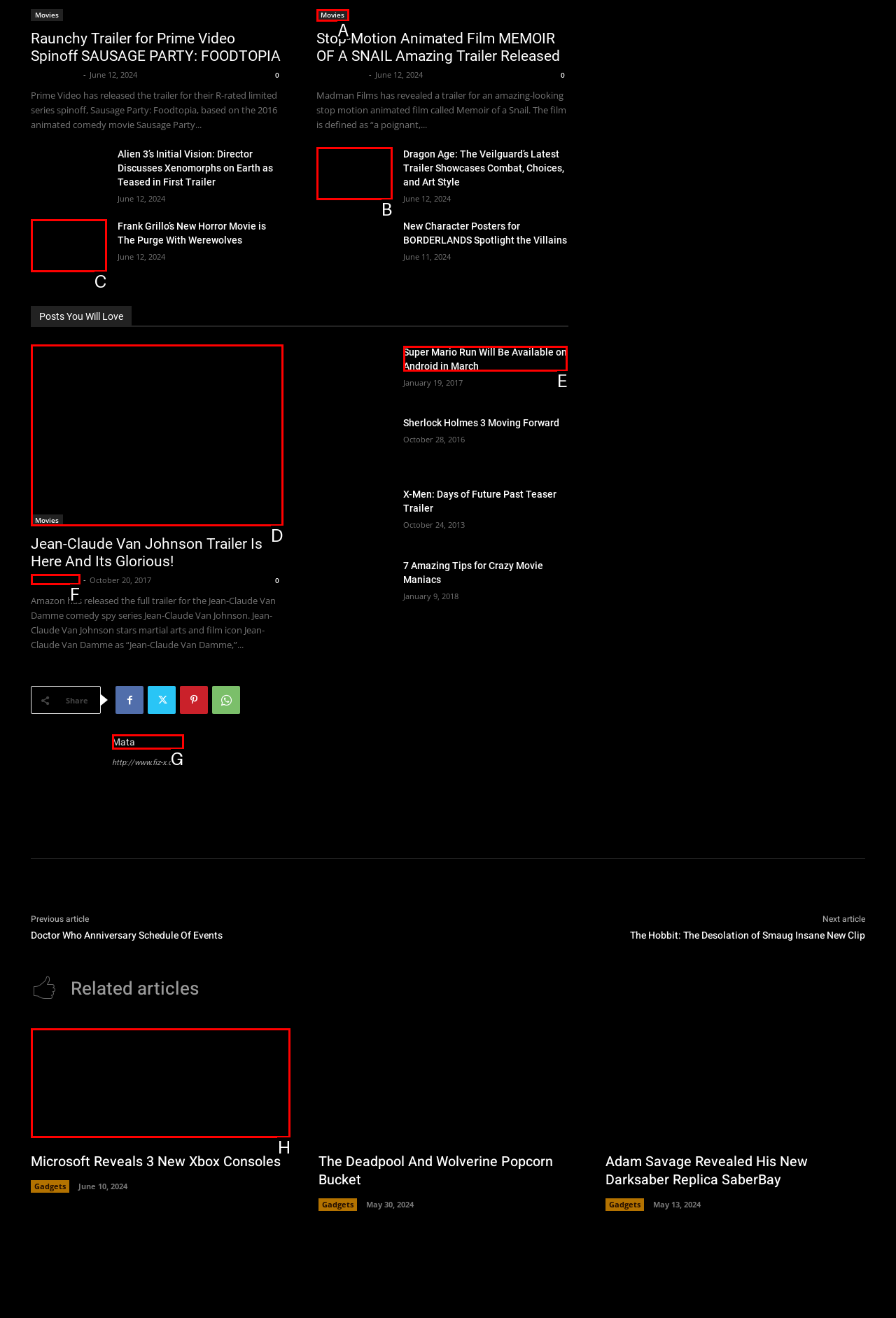Determine which option fits the element description: Isabella Cruz
Answer with the option’s letter directly.

F